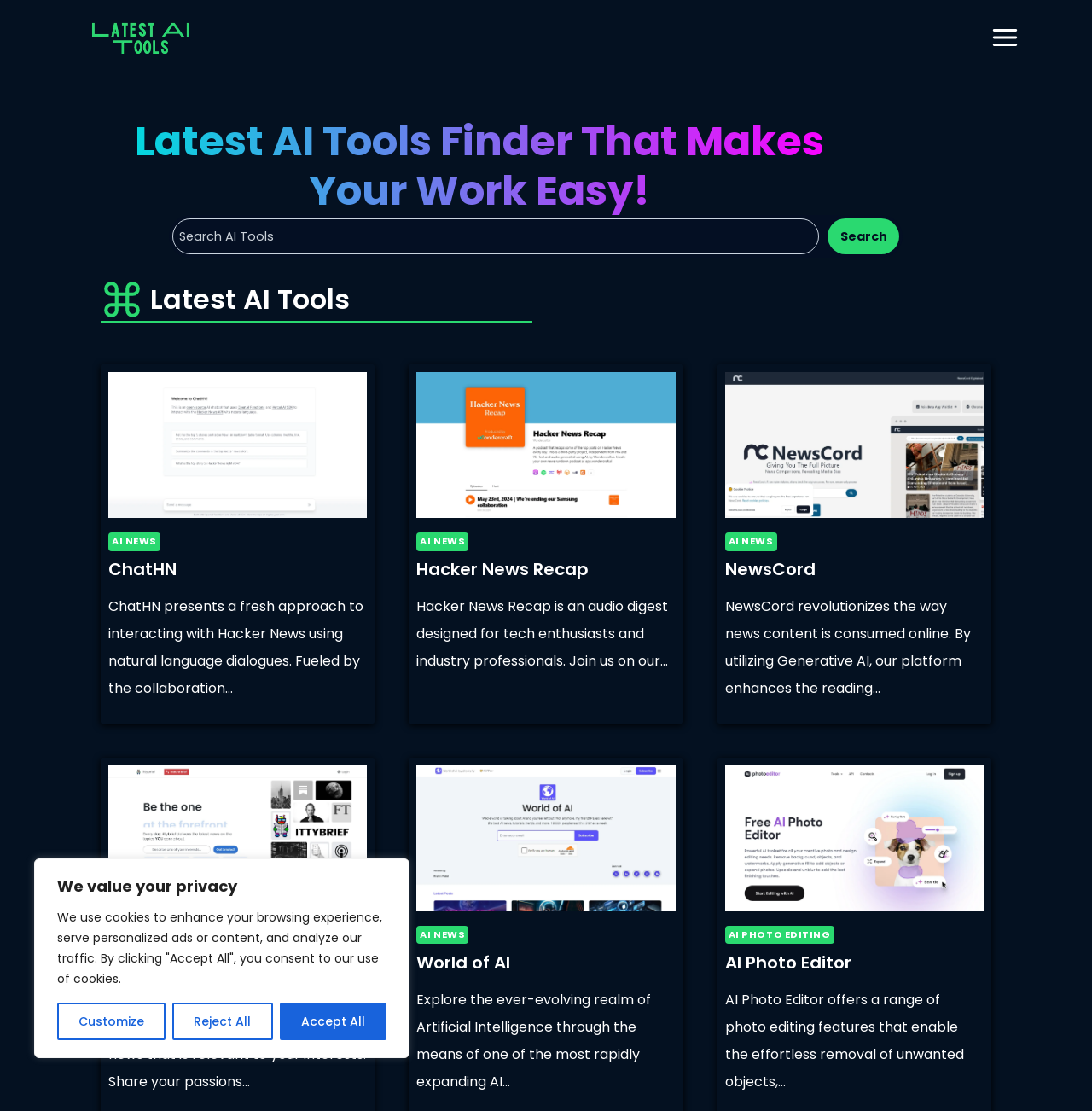Kindly determine the bounding box coordinates of the area that needs to be clicked to fulfill this instruction: "Visit ChatHN".

[0.099, 0.335, 0.336, 0.466]